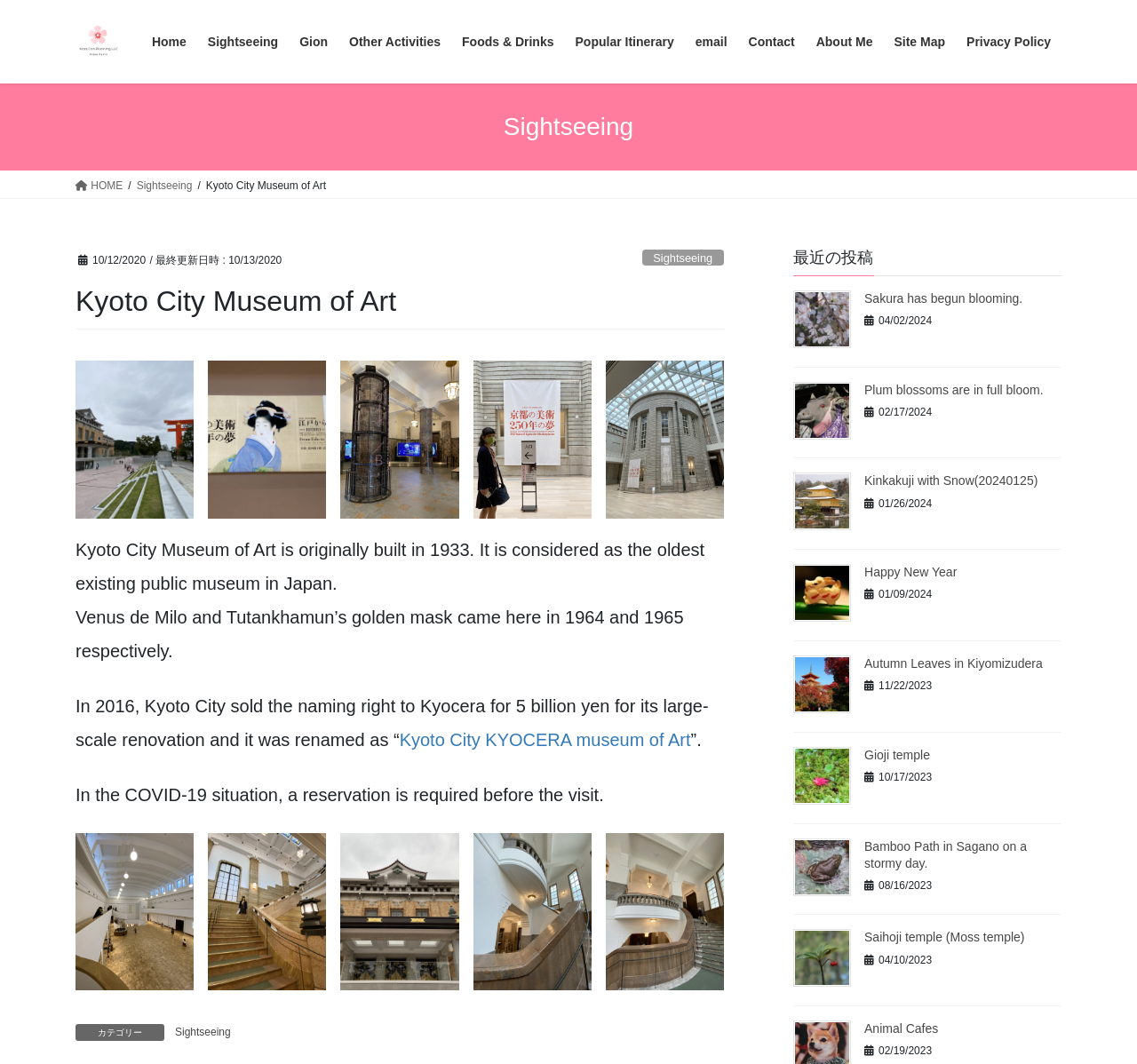Explain the webpage in detail, including its primary components.

The webpage is about Kyoto City Museum of Art, with a focus on sightseeing and cultural experiences in Kyoto. At the top, there is a link to "Enjoy Kyoto Night & Day" accompanied by an image. Below this, there is a layout table with multiple links to different areas of Kyoto, including Eastern, Northern, Western, and Uji areas, as well as Gion district.

To the right of the layout table, there is a section with links to various activities, such as souvenir exploring, walking around popular areas, and sake brewery tours. Further down, there are links to food and drink options, popular itineraries, and contact information.

The main content of the page is an article about Kyoto City Museum of Art, which is the oldest existing public museum in Japan. The article provides information about the museum's history, including its original construction in 1933 and its renovation in 2016. It also mentions that the museum has hosted famous exhibits, such as Venus de Milo and Tutankhamun's golden mask.

The article is accompanied by several figures, which are likely images related to the museum's history and exhibits. There are also links to additional information and resources, including a link to make a reservation to visit the museum, which is required due to the COVID-19 pandemic.

At the bottom of the page, there is a section with recent posts, including links to articles about sakura (cherry blossoms) and plum blossoms.